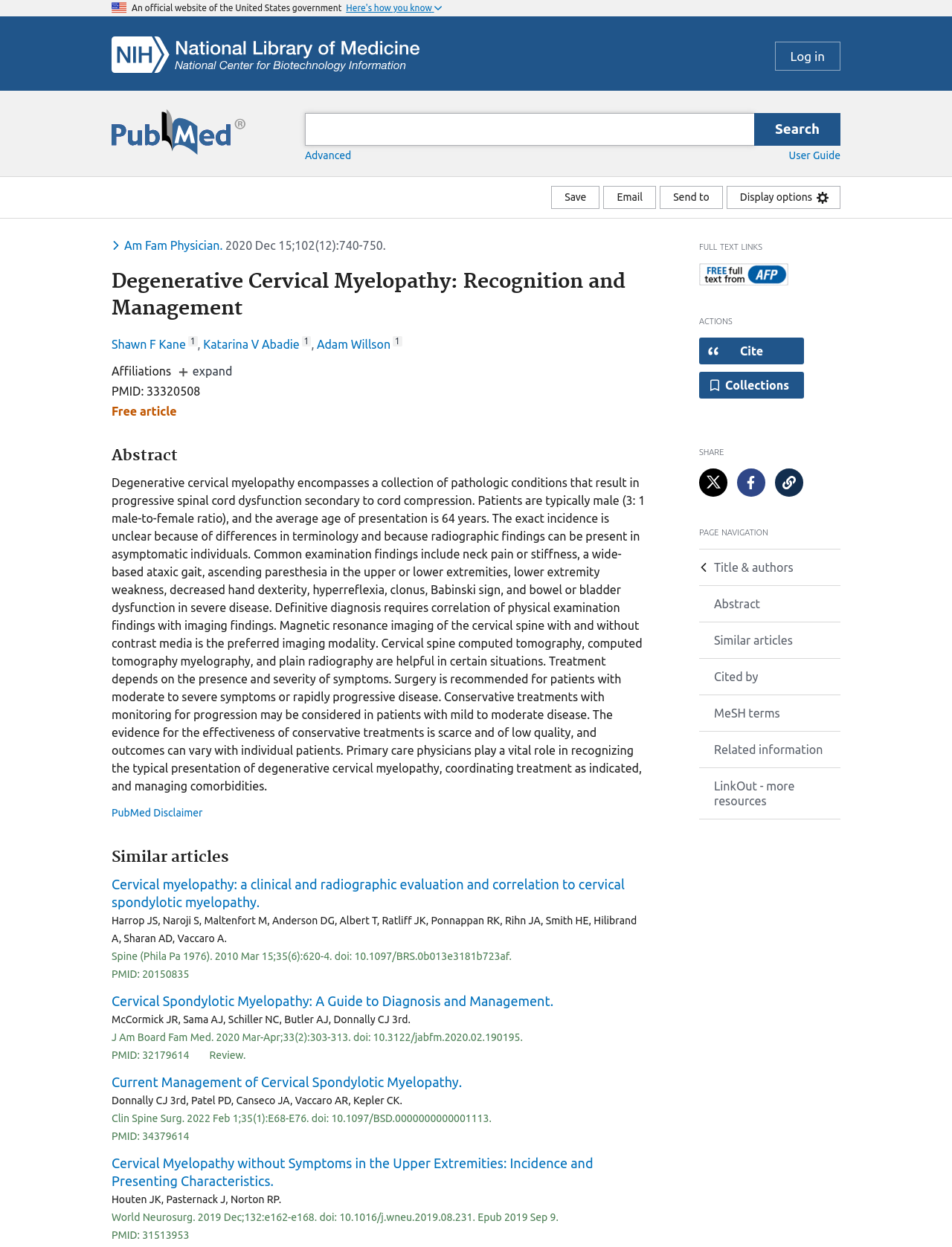Please find the bounding box coordinates of the element that you should click to achieve the following instruction: "Log in to your account". The coordinates should be presented as four float numbers between 0 and 1: [left, top, right, bottom].

[0.814, 0.033, 0.883, 0.057]